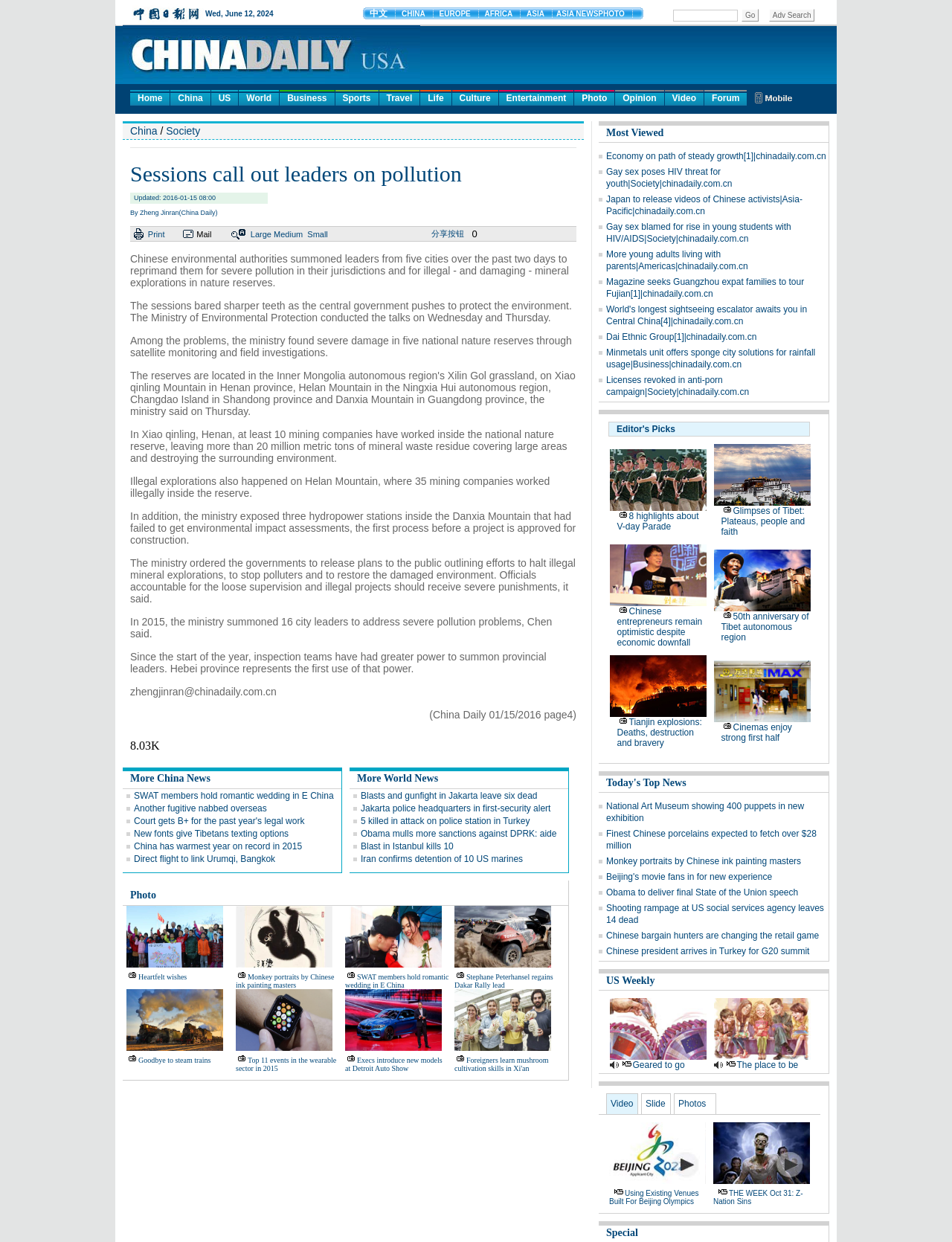Provide your answer in a single word or phrase: 
What is the topic of the news article?

Environmental pollution